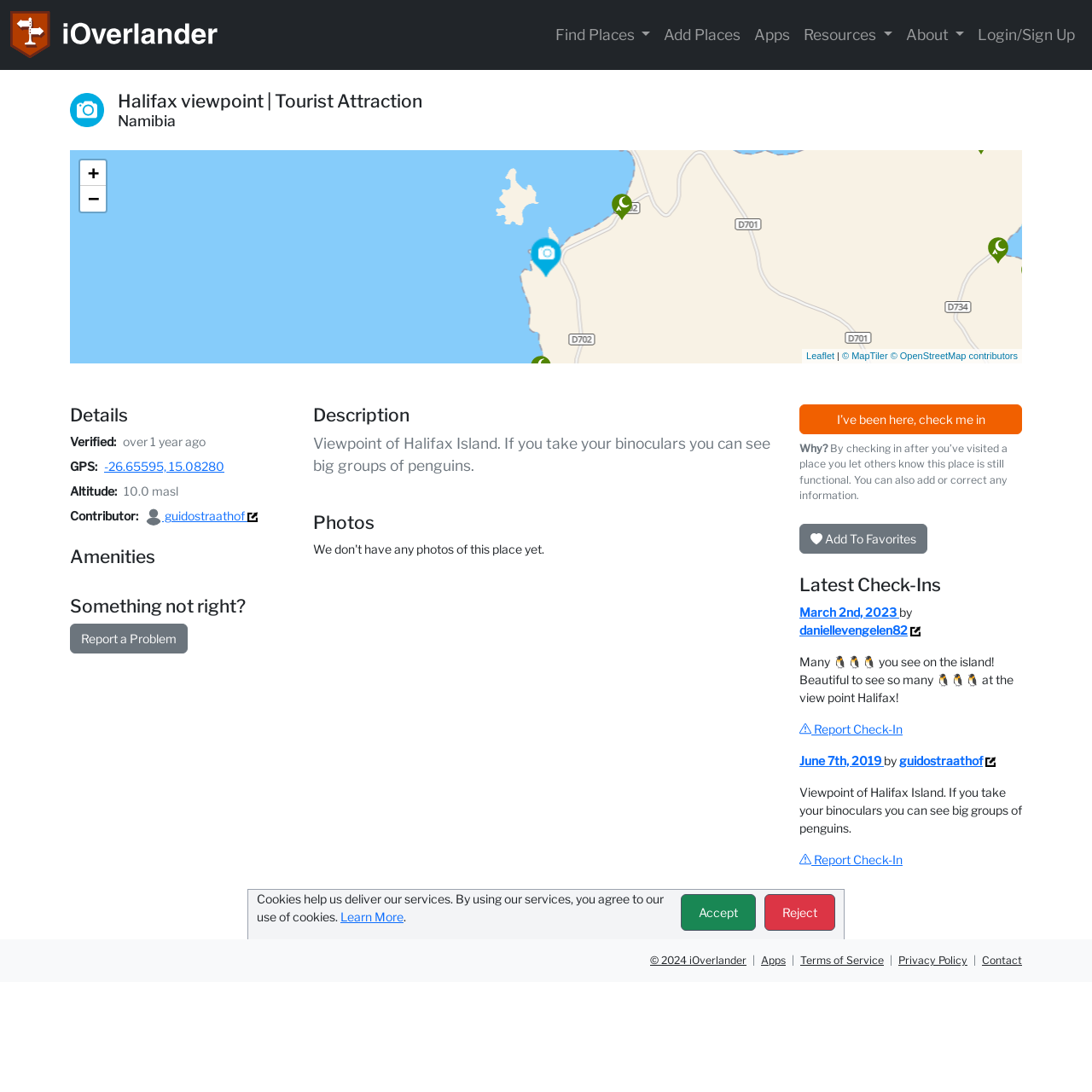Calculate the bounding box coordinates of the UI element given the description: "daniellevengelen82".

[0.732, 0.57, 0.831, 0.583]